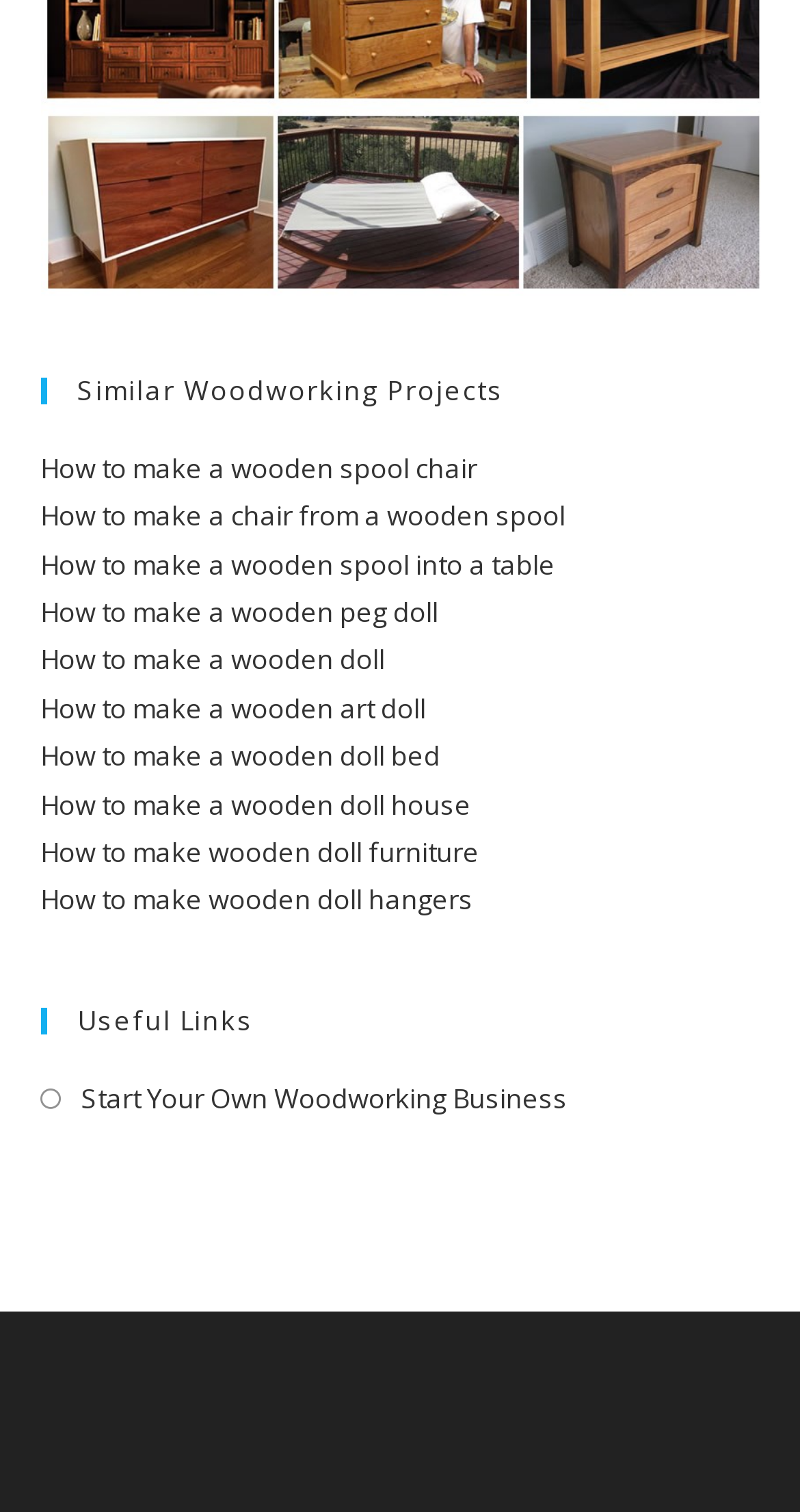Using the description "Start Your Own Woodworking Business", predict the bounding box of the relevant HTML element.

[0.05, 0.711, 0.709, 0.743]